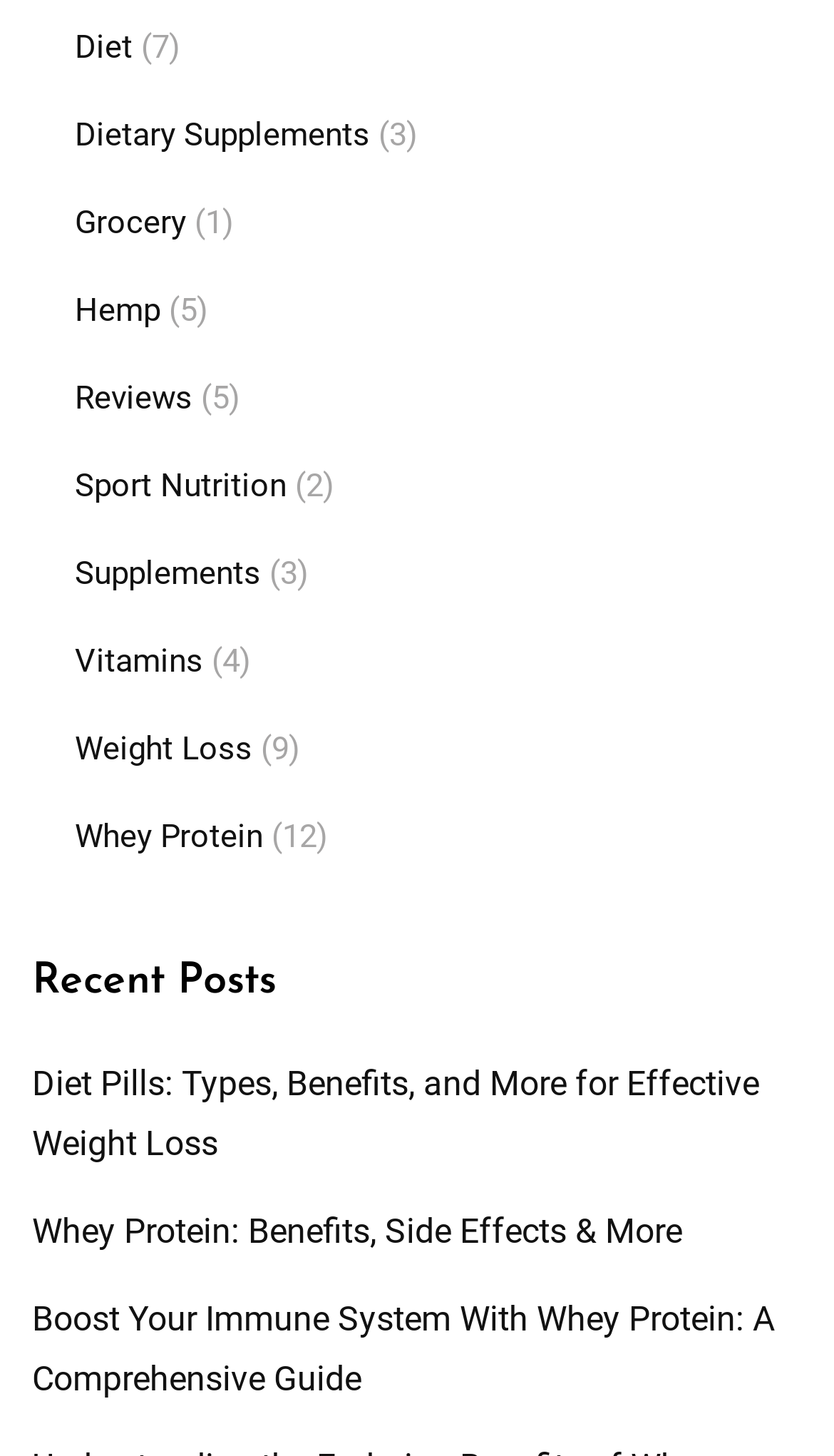Please answer the following question using a single word or phrase: 
How many links are there in the left sidebar?

11